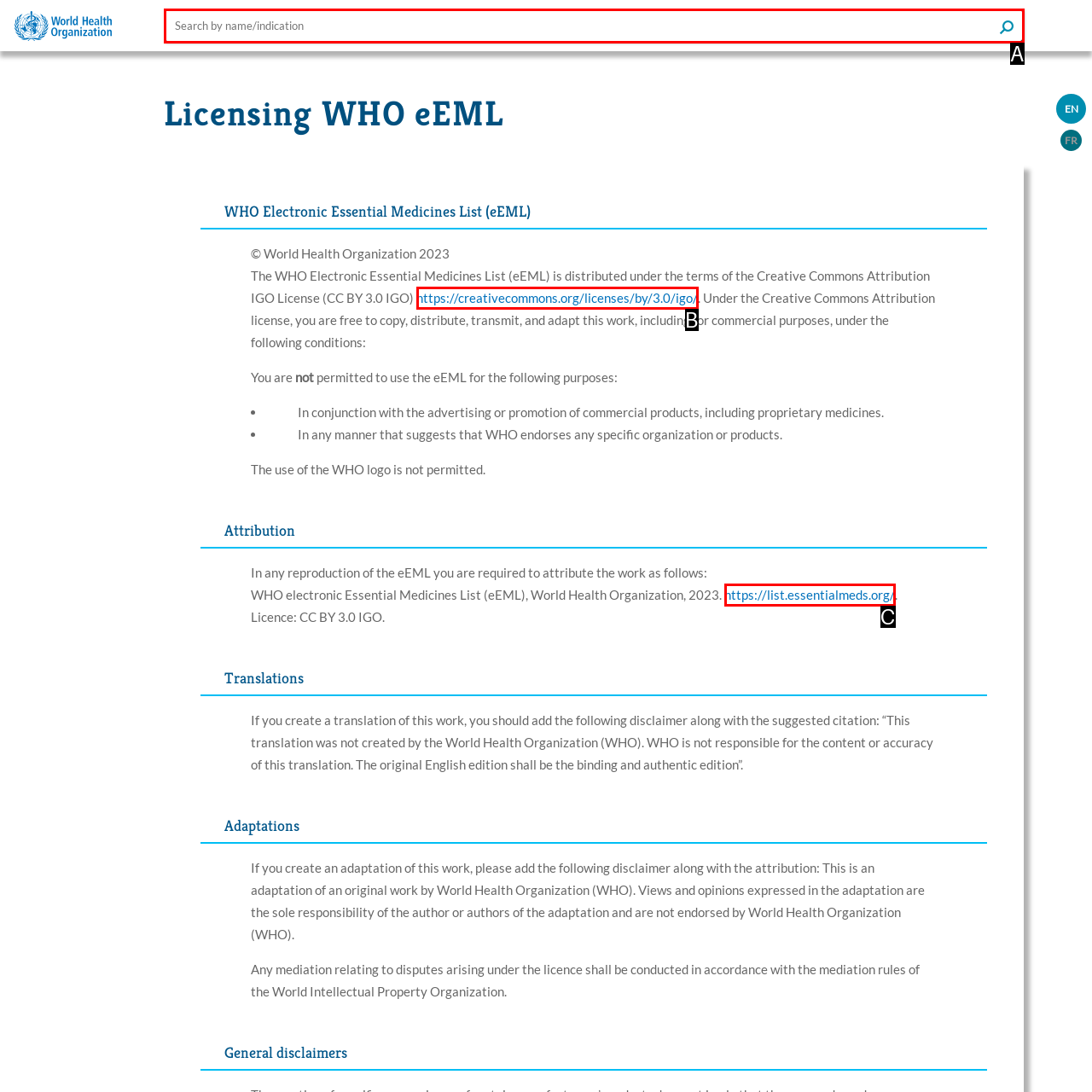Select the HTML element that best fits the description: name="query" placeholder="Search by name/indication"
Respond with the letter of the correct option from the choices given.

A